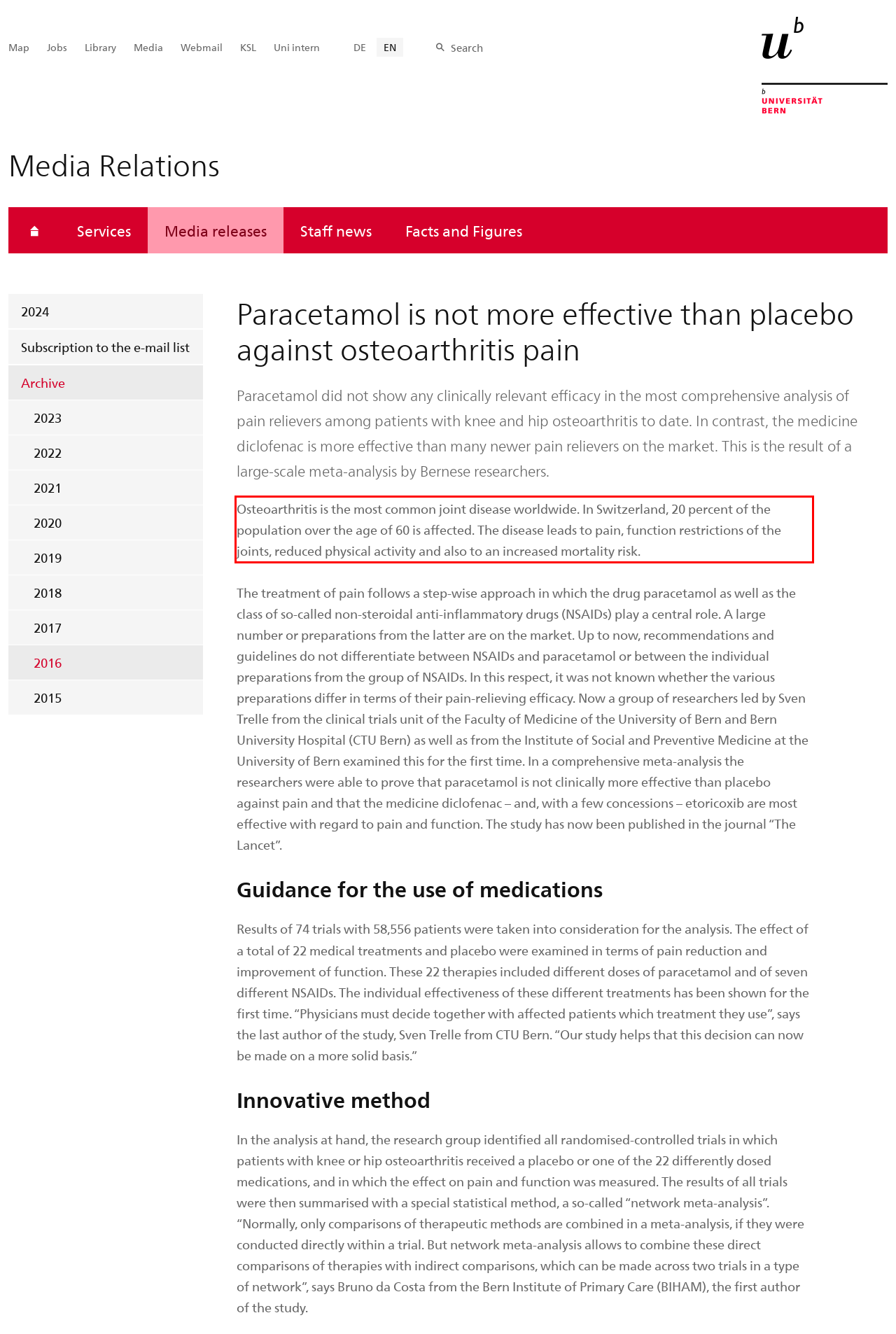Using the provided webpage screenshot, identify and read the text within the red rectangle bounding box.

Osteoarthritis is the most common joint disease worldwide. In Switzerland, 20 percent of the population over the age of 60 is affected. The disease leads to pain, function restrictions of the joints, reduced physical activity and also to an increased mortality risk.